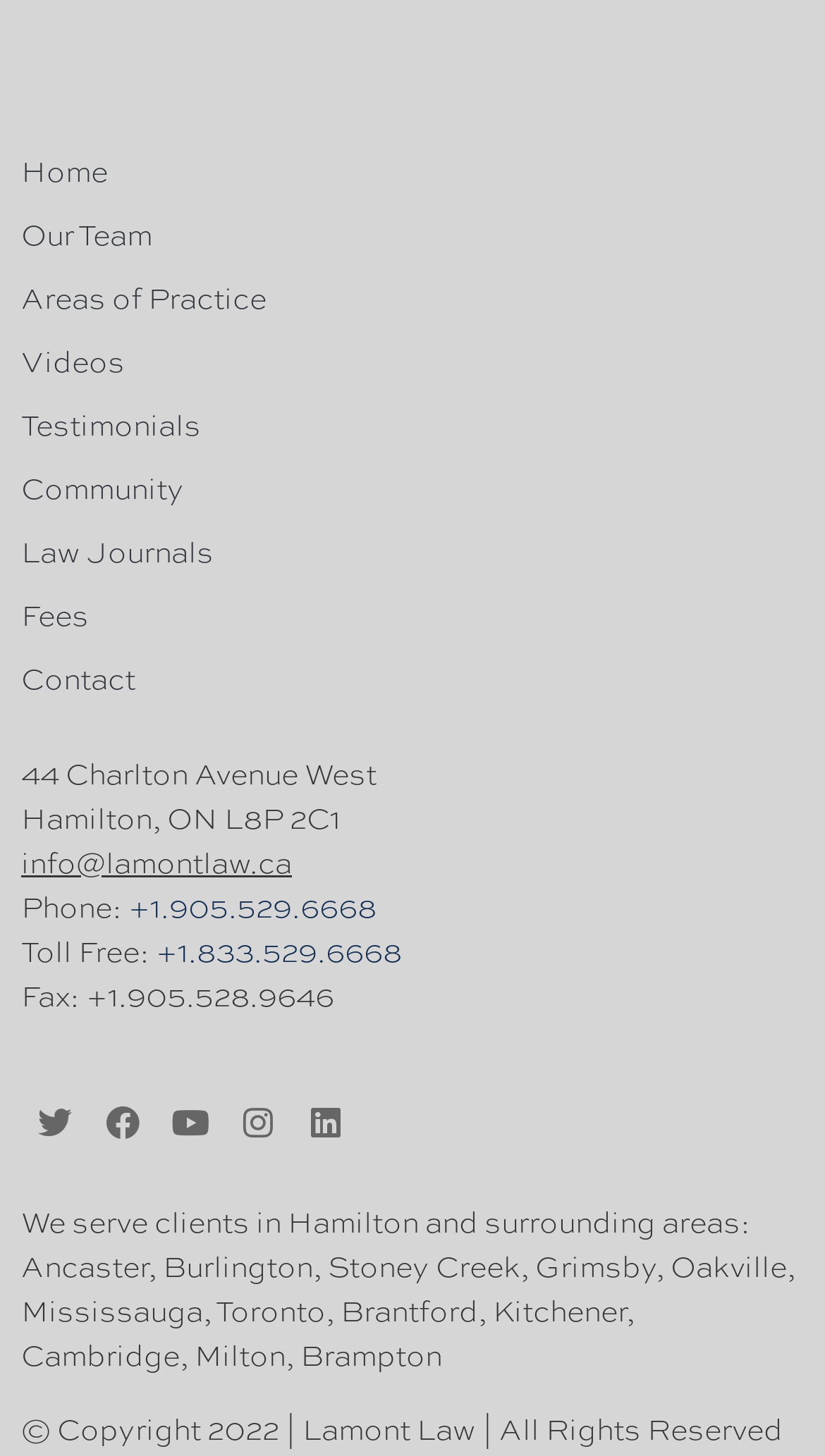Please answer the following question using a single word or phrase: What is the copyright year of Lamont Law's website?

2022